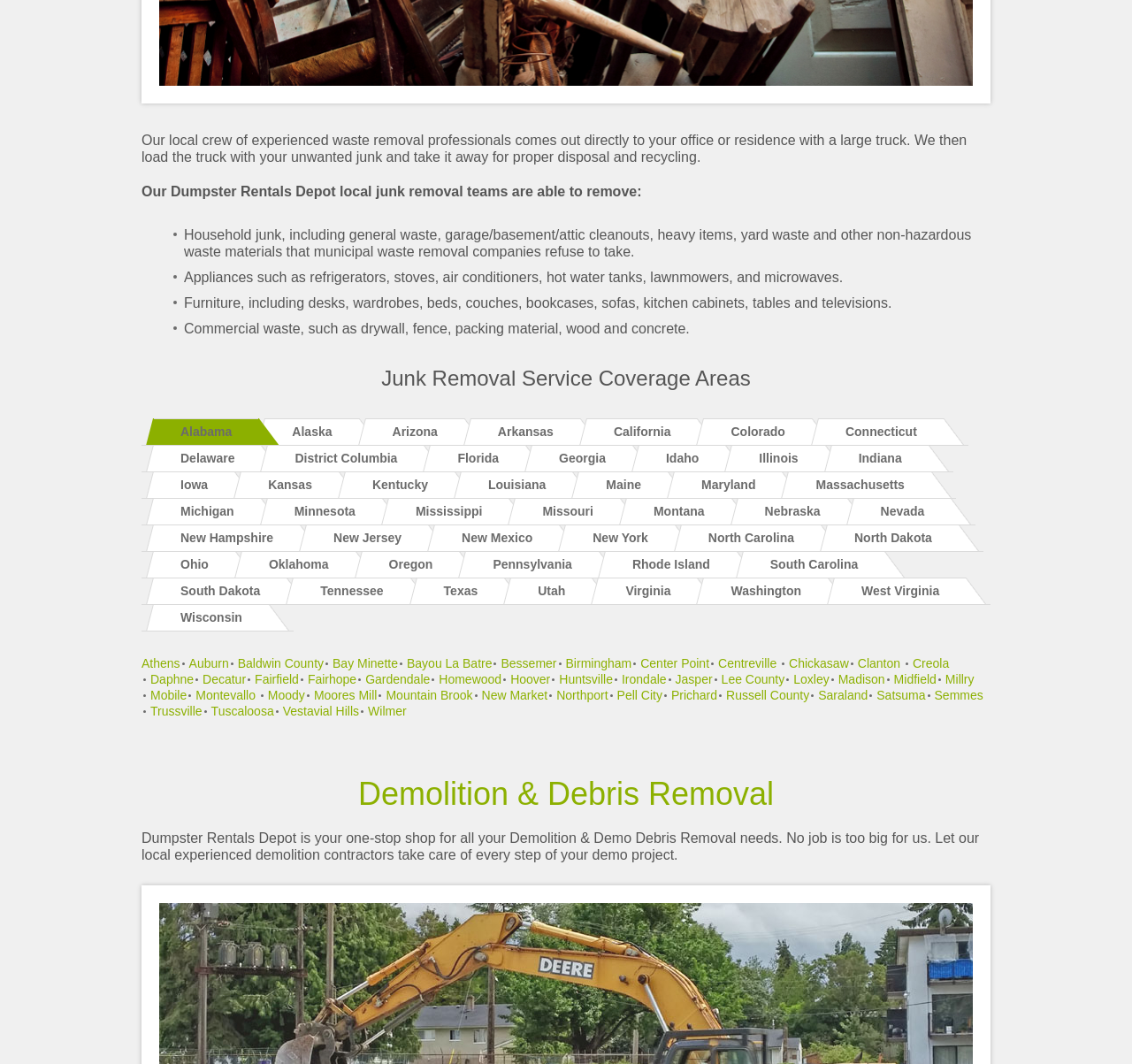What is the purpose of the company's service?
Analyze the screenshot and provide a detailed answer to the question.

Based on the text 'We then load the truck with your unwanted junk and take it away for proper disposal and recycling.', it is clear that the purpose of the company's service is to ensure proper disposal and recycling of unwanted junk.